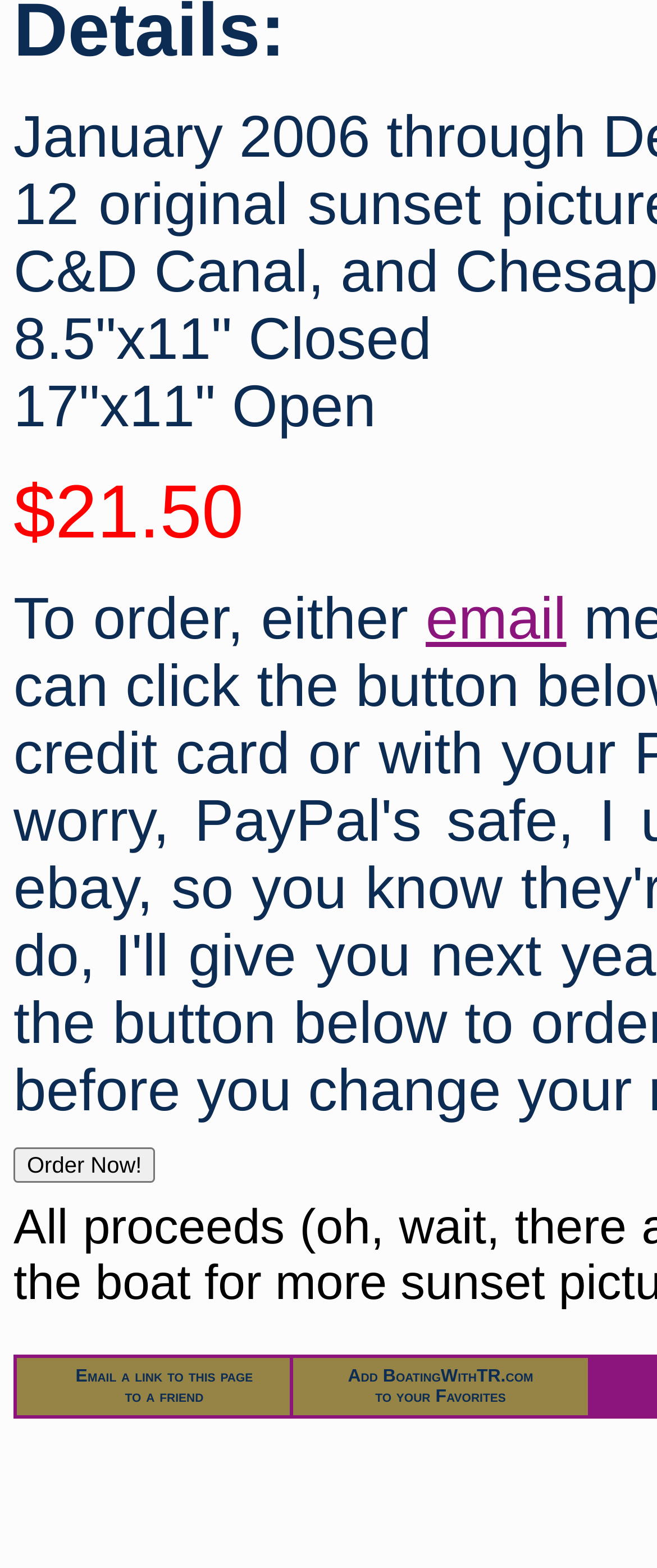What is the alternative way to order?
Please use the image to deliver a detailed and complete answer.

From the StaticText element, we can see that there is an alternative way to order, which is to 'email' instead of using the 'Order Now!' button.